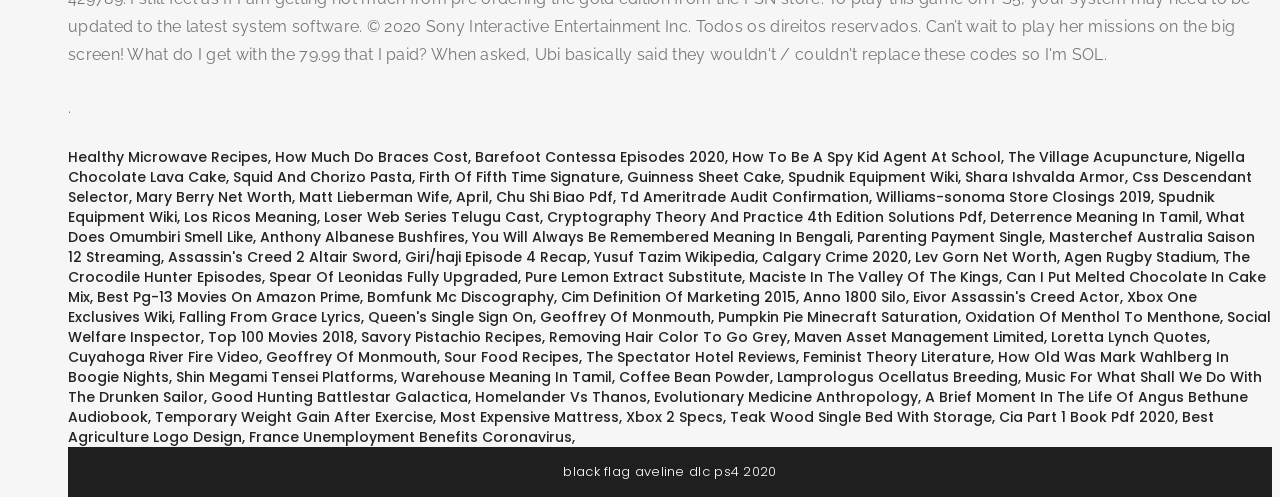Find the bounding box coordinates for the element described here: "Spear Of Leonidas Fully Upgraded".

[0.21, 0.536, 0.405, 0.577]